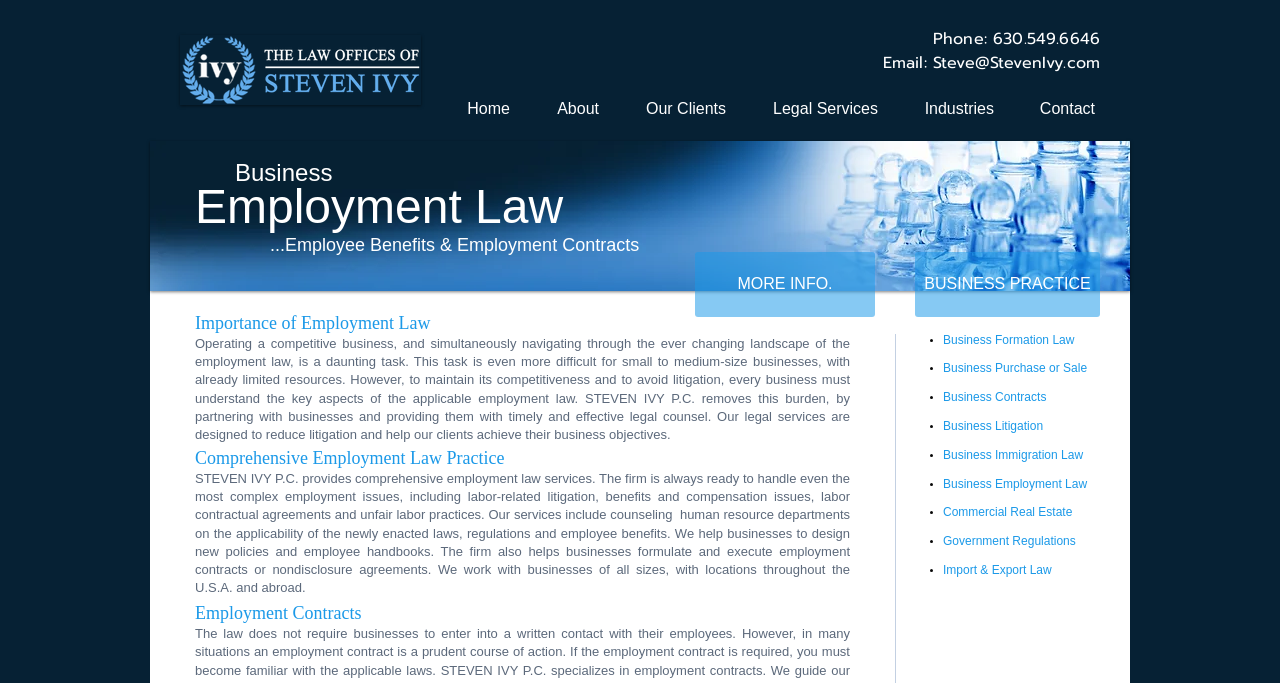Please predict the bounding box coordinates of the element's region where a click is necessary to complete the following instruction: "Click the 'BUSINESS PRACTICE' button". The coordinates should be represented by four float numbers between 0 and 1, i.e., [left, top, right, bottom].

[0.715, 0.368, 0.859, 0.464]